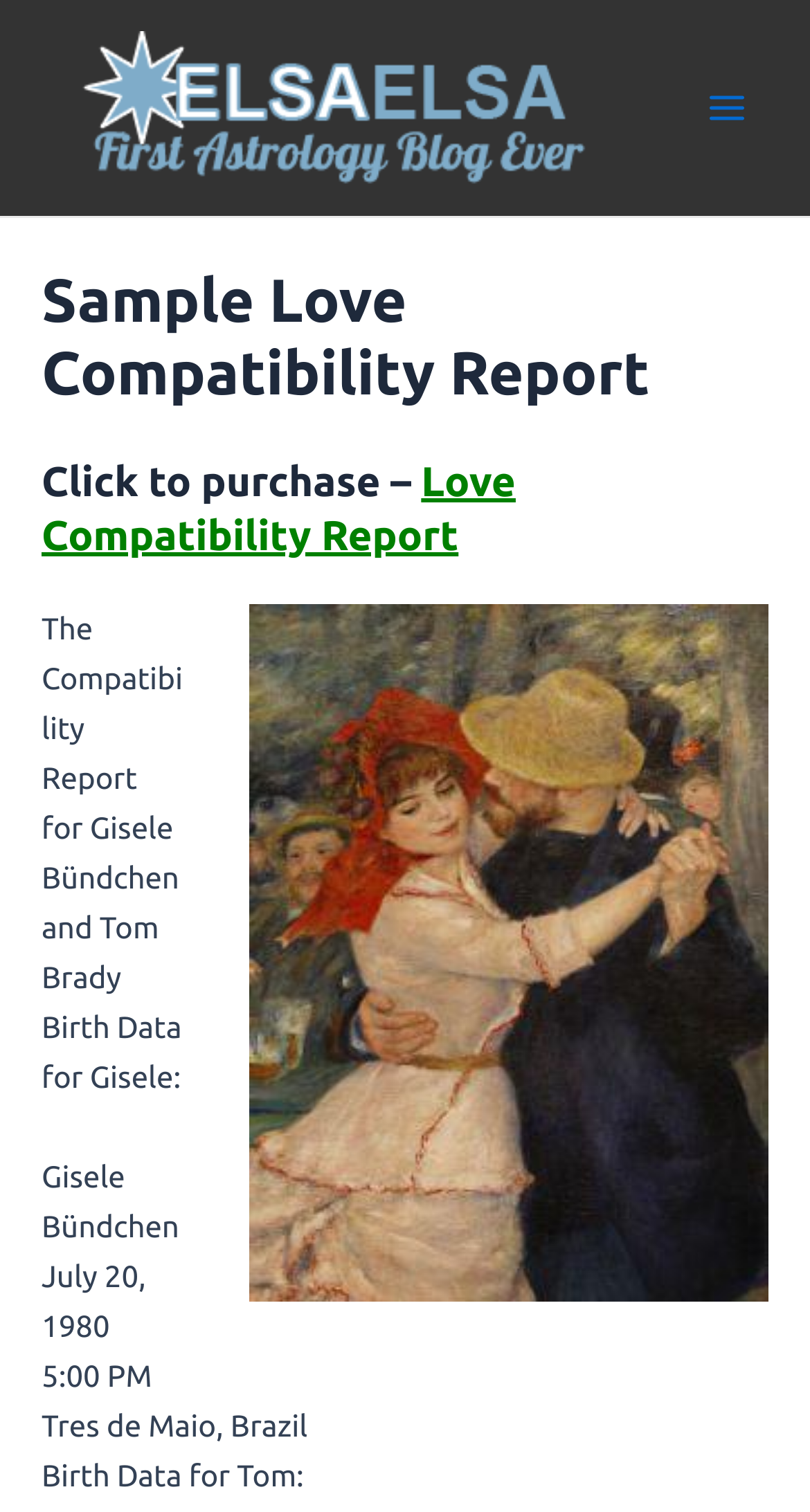What is Gisele's birthdate?
Answer the question with a single word or phrase, referring to the image.

July 20, 1980